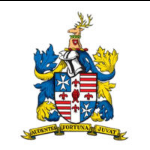Offer a detailed explanation of what is happening in the image.

The image depicts the coat of arms of Rosslyn Park, a rugby club based in London. The design features a complex shield, adorned with various symbols including red and white stripes, and stylized elements that reflect the club's identity and heritage. Atop the shield is a crest, showcasing a regal stag, which symbolizes strength and nobility. The bold blue and gold colors of the supporters' mantling add vibrancy, representing loyalty and excellence. The motto "Audentis Fortuna Juvat," meaning "Fortune favors the bold," is elegantly displayed on a scroll beneath the shield, embodying the spirit of courage and determination that characterizes the team. This emblem is not just a mark of identity; it represents the rich history and pride of Rosslyn Park in the rugby community.